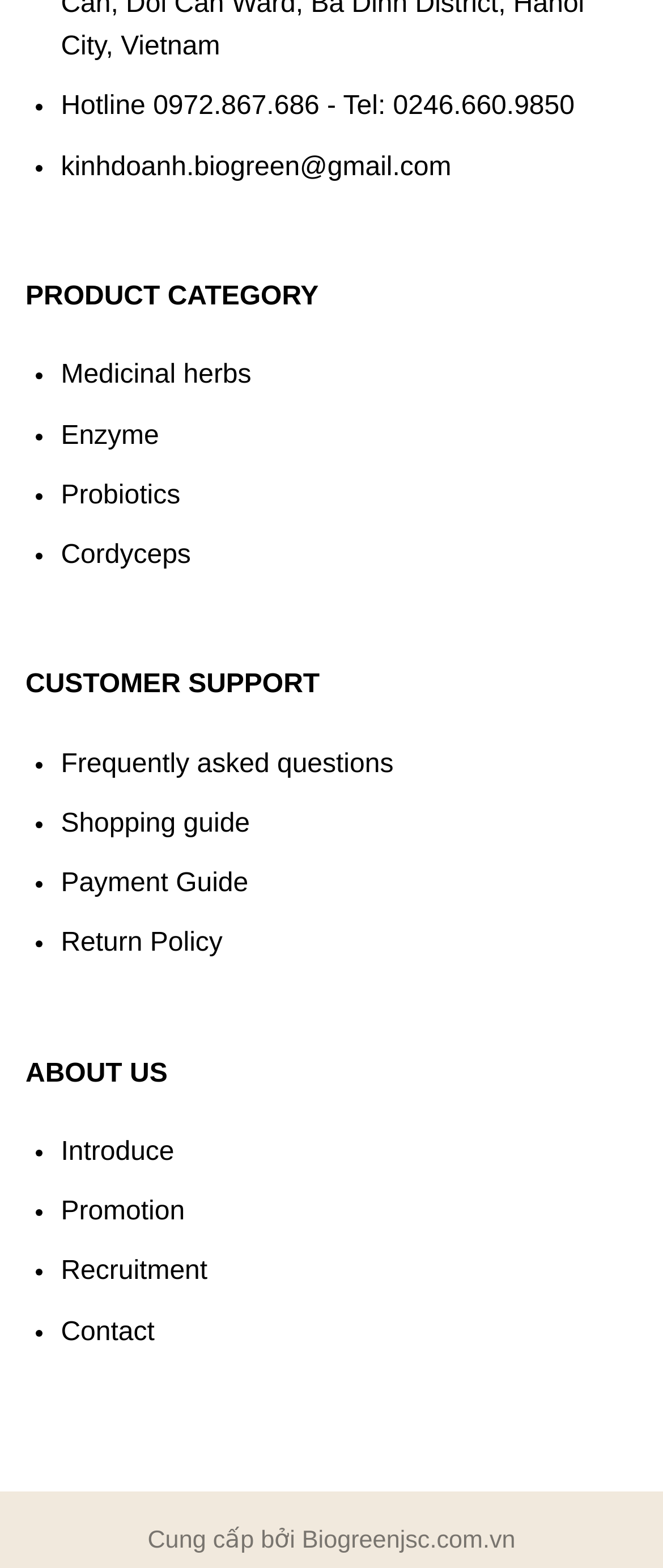Specify the bounding box coordinates of the area to click in order to follow the given instruction: "View Frequently asked questions."

[0.092, 0.478, 0.594, 0.496]